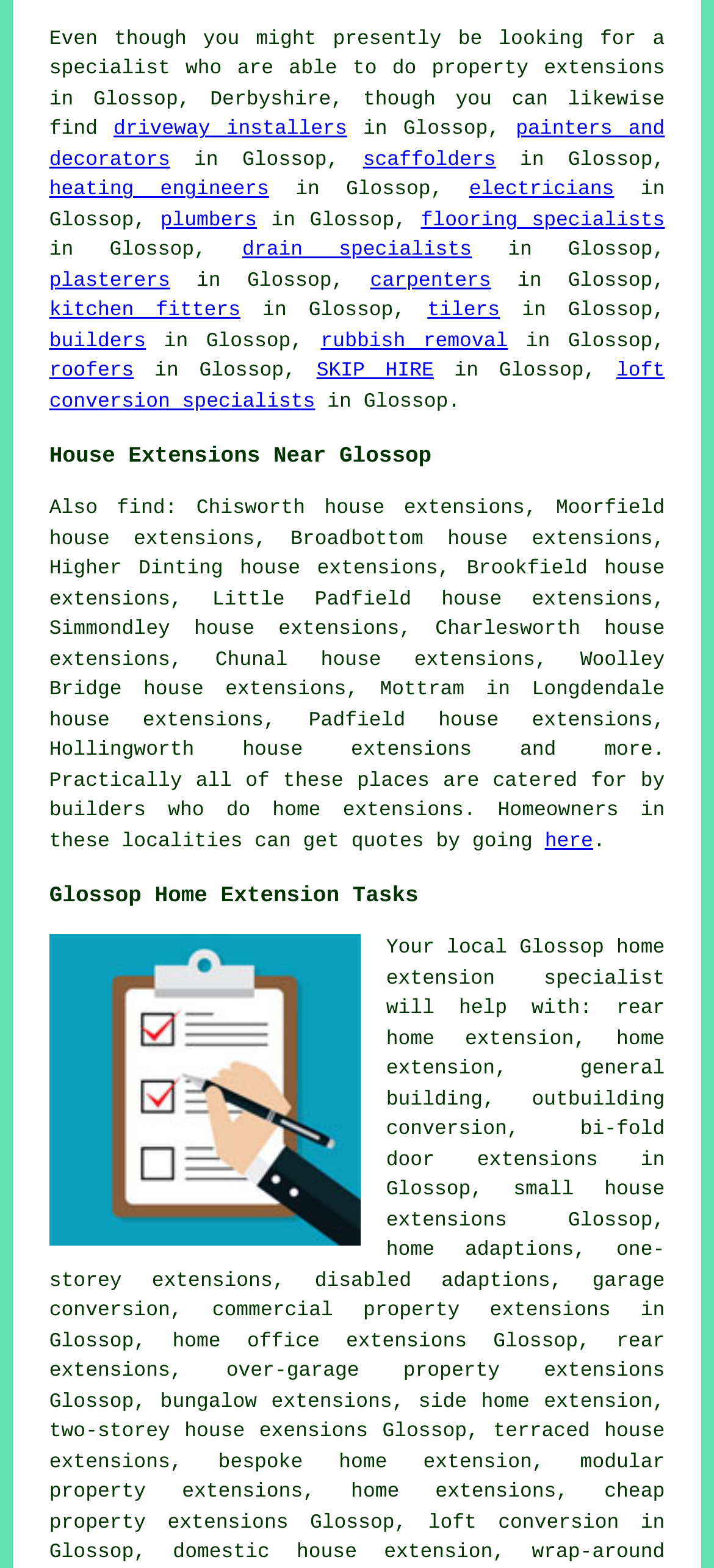Can you identify the bounding box coordinates of the clickable region needed to carry out this instruction: 'explore house extension options'? The coordinates should be four float numbers within the range of 0 to 1, stated as [left, top, right, bottom].

[0.415, 0.984, 0.69, 0.998]